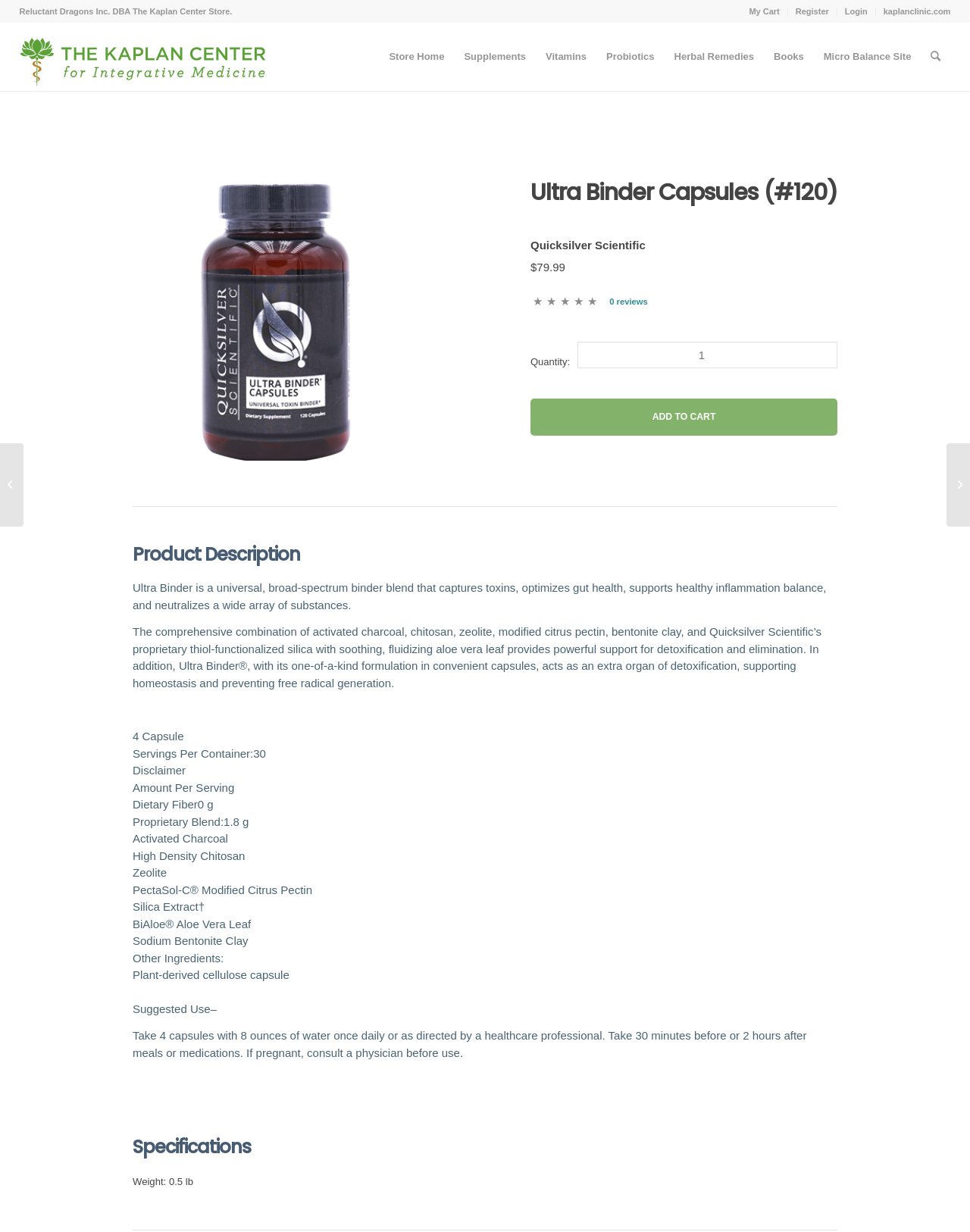From the details in the image, provide a thorough response to the question: What is the purpose of the product?

I found the purpose of the product by reading the product description which mentions that the product 'captures toxins, optimizes gut health, supports healthy inflammation balance, and neutralizes a wide array of substances', indicating that its purpose is related to detoxification and elimination.